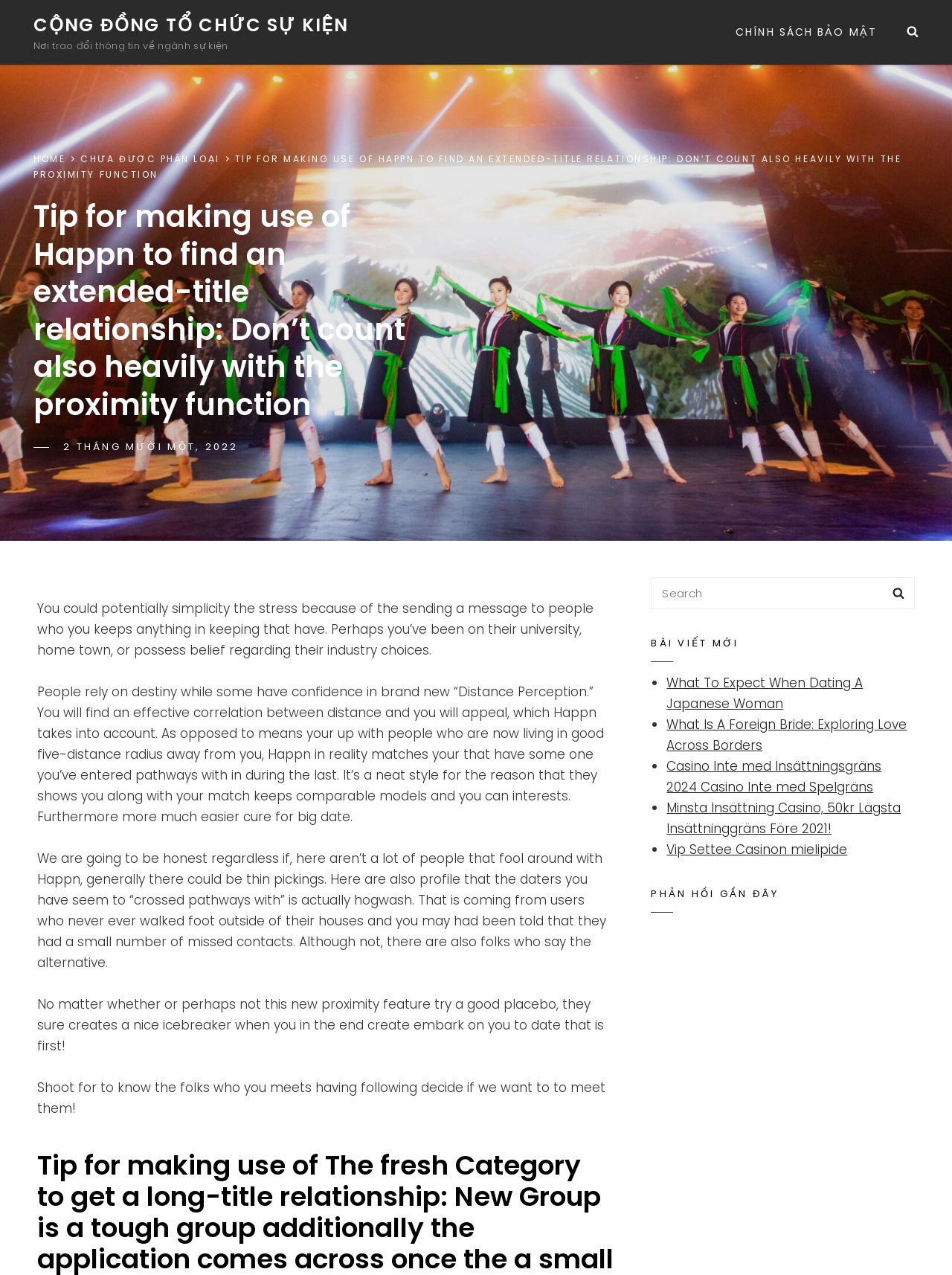Please identify the bounding box coordinates of the area that needs to be clicked to follow this instruction: "Click the 'HOME' link".

[0.035, 0.12, 0.069, 0.13]